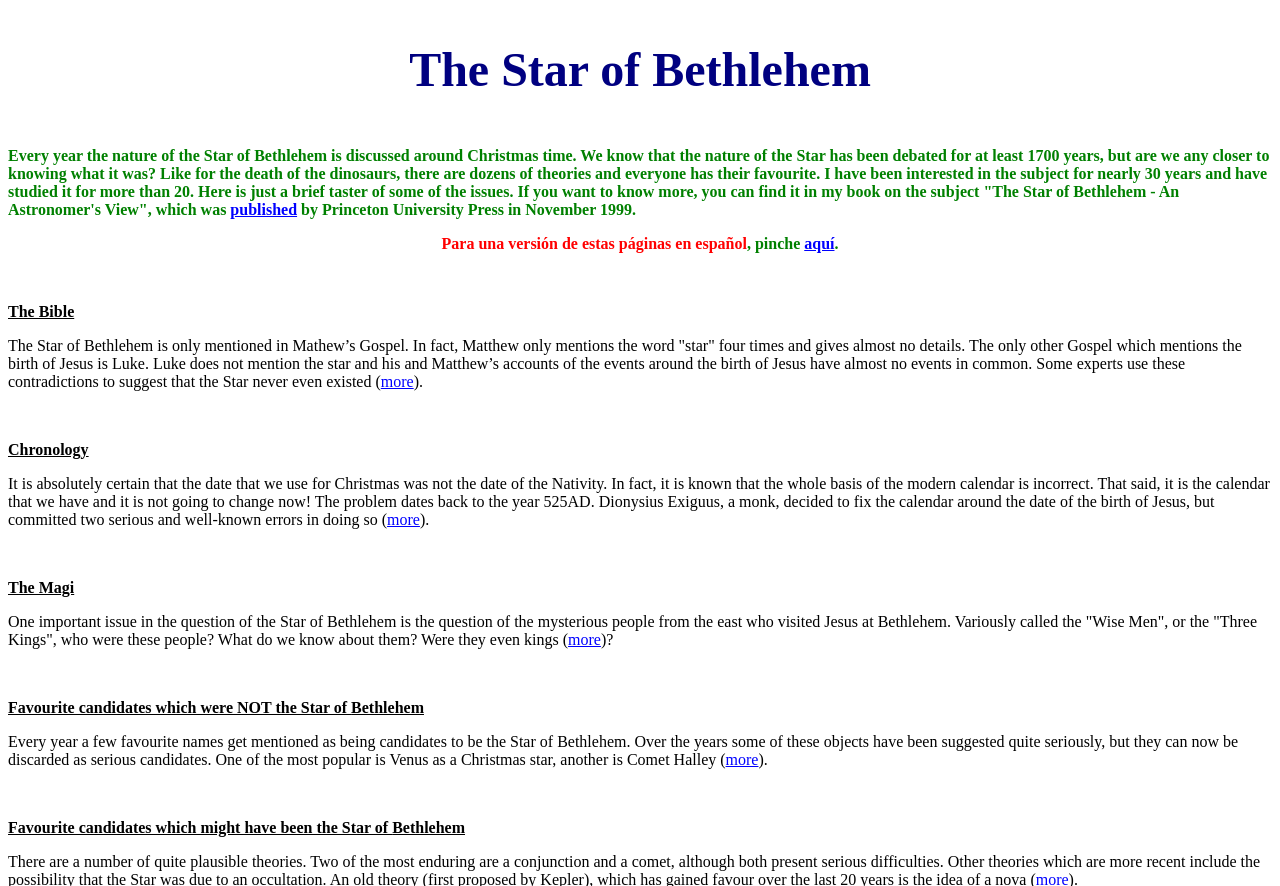Generate a comprehensive description of the webpage content.

The webpage is about the Star of Bethlehem, a topic discussed around Christmas time. At the top, there is a brief introduction to the topic, mentioning that the nature of the Star has been debated for at least 1700 years. Below this introduction, there is a mention of a book titled "The Star of Bethlehem - An Astronomer's View" published by Princeton University Press in November 1999.

On the left side of the page, there are several sections discussing different aspects of the Star of Bethlehem. The first section talks about the Bible, specifically Matthew's Gospel, which is the only Gospel that mentions the Star. The section also mentions that Luke's account of Jesus' birth does not mention the Star.

Below this section, there is a section about chronology, discussing how the modern calendar is incorrect and how Dionysius Exiguus, a monk, made errors when fixing the calendar around the date of Jesus' birth.

The next section is about the Magi, also known as the Wise Men or Three Kings, who visited Jesus at his birth. The section raises questions about who these people were and what is known about them.

Following this, there are sections discussing favorite candidates that were not the Star of Bethlehem, such as Venus and Comet Halley, and favorite candidates that might have been the Star of Bethlehem.

Throughout the page, there are links to more information on certain topics, and a note at the top-right corner mentioning that a Spanish version of the page is available.